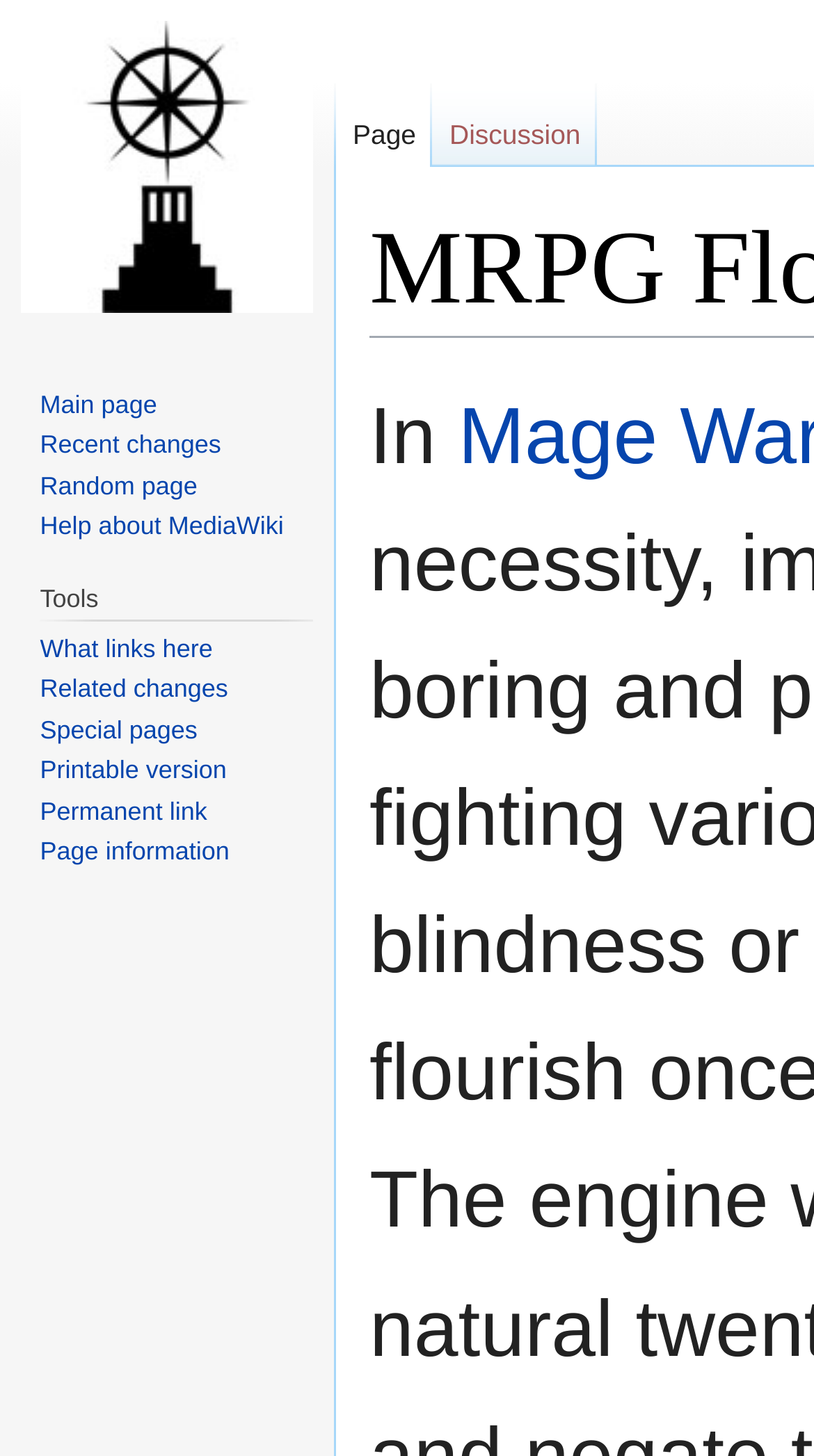Give a full account of the webpage's elements and their arrangement.

The webpage is titled "MRPG Flourish - The Coursebooks Wiki". At the top, there are two links, "Jump to navigation" and "Jump to search", positioned side by side. Below them, there is a static text "In". 

On the left side, there is a navigation menu labeled "Namespaces" with two links, "Page" and "Discussion". 

At the top-left corner, there is a link "Visit the main page". 

Below the navigation menu, there is another navigation menu labeled "Navigation" with four links: "Main page", "Recent changes", "Random page", and "Help about MediaWiki". 

Below the "Navigation" menu, there is a navigation menu labeled "Tools" with a heading "Tools" and six links: "What links here", "Related changes", "Special pages", "Printable version", "Permanent link", and "Page information".